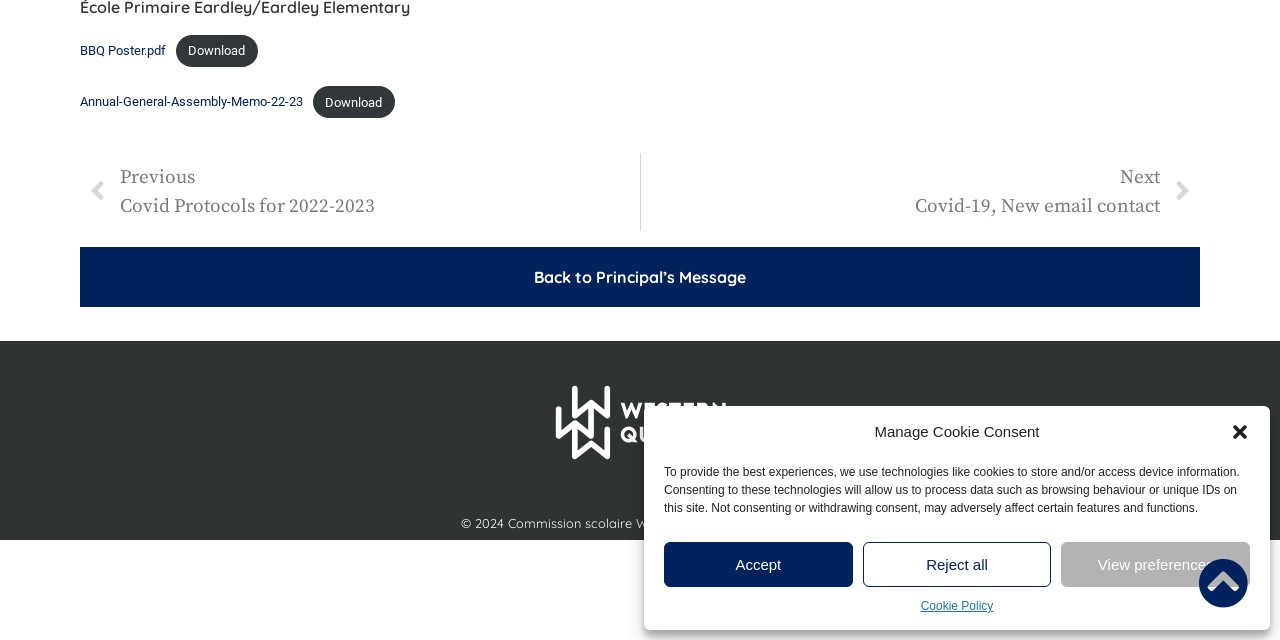Extract the bounding box for the UI element that matches this description: "Leave a Comment".

None